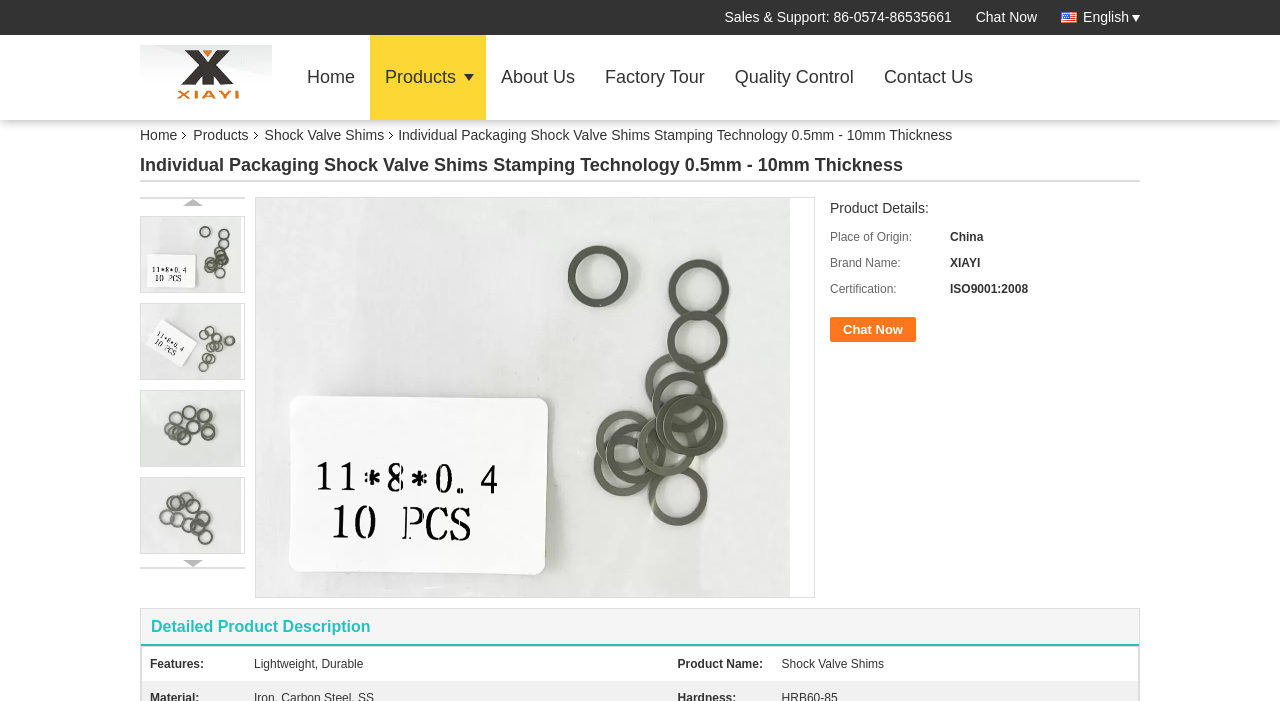Identify and extract the heading text of the webpage.

Individual Packaging Shock Valve Shims Stamping Technology 0.5mm - 10mm Thickness